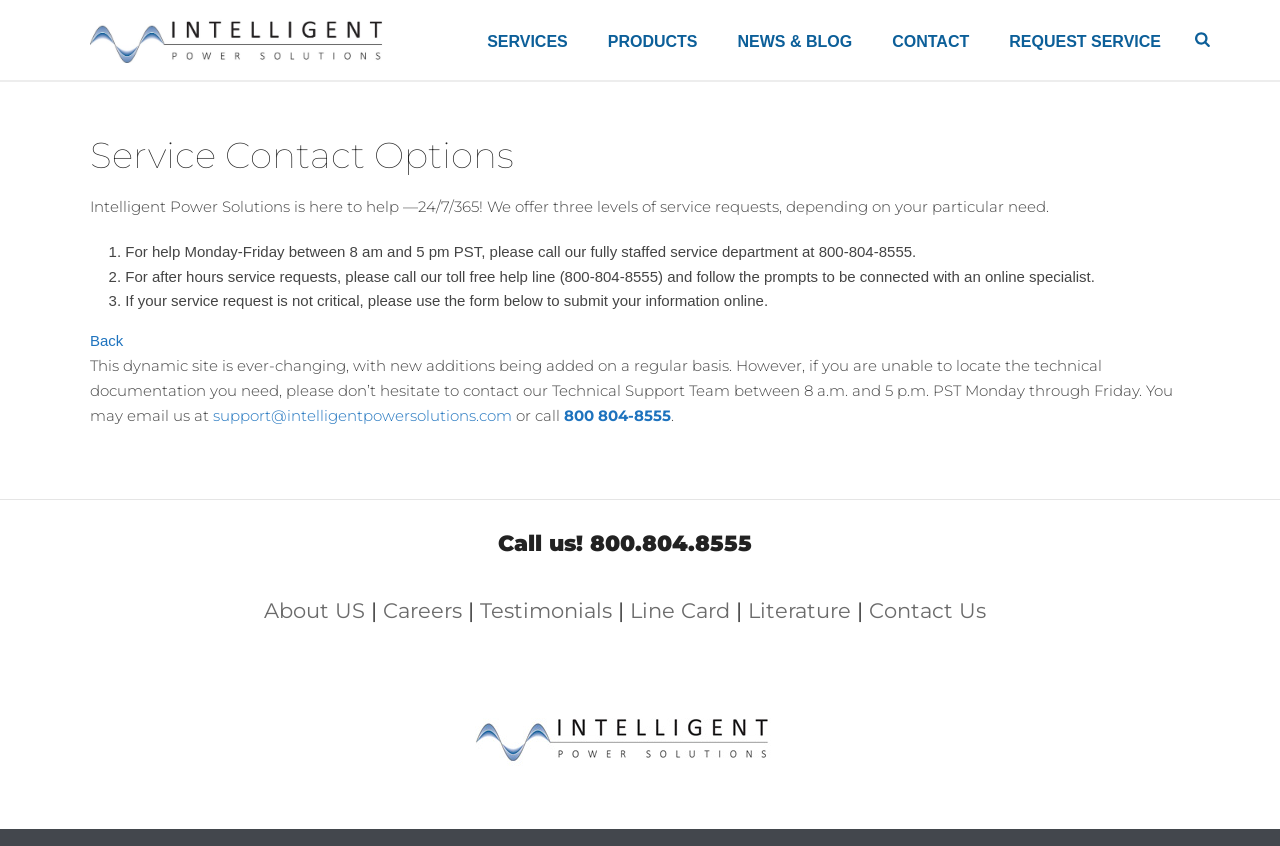Determine the bounding box coordinates of the clickable element necessary to fulfill the instruction: "Click REQUEST SERVICE". Provide the coordinates as four float numbers within the 0 to 1 range, i.e., [left, top, right, bottom].

[0.773, 0.0, 0.923, 0.095]